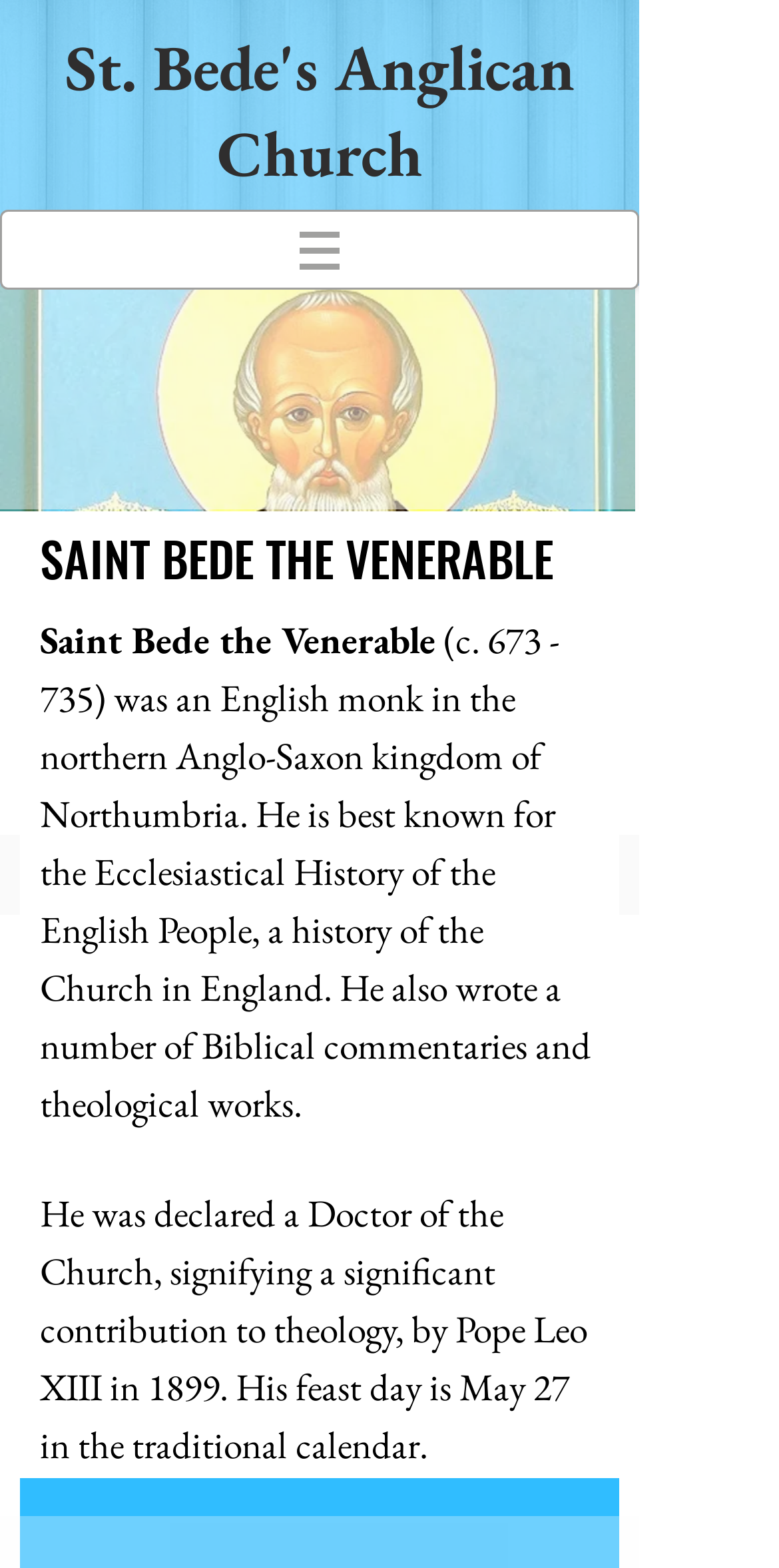What title was given to Saint Bede by Pope Leo XIII?
Please respond to the question with as much detail as possible.

I found the answer by reading the StaticText element that mentions 'He was declared a Doctor of the Church, signifying a significant contribution to theology, by Pope Leo XIII in 1899'.